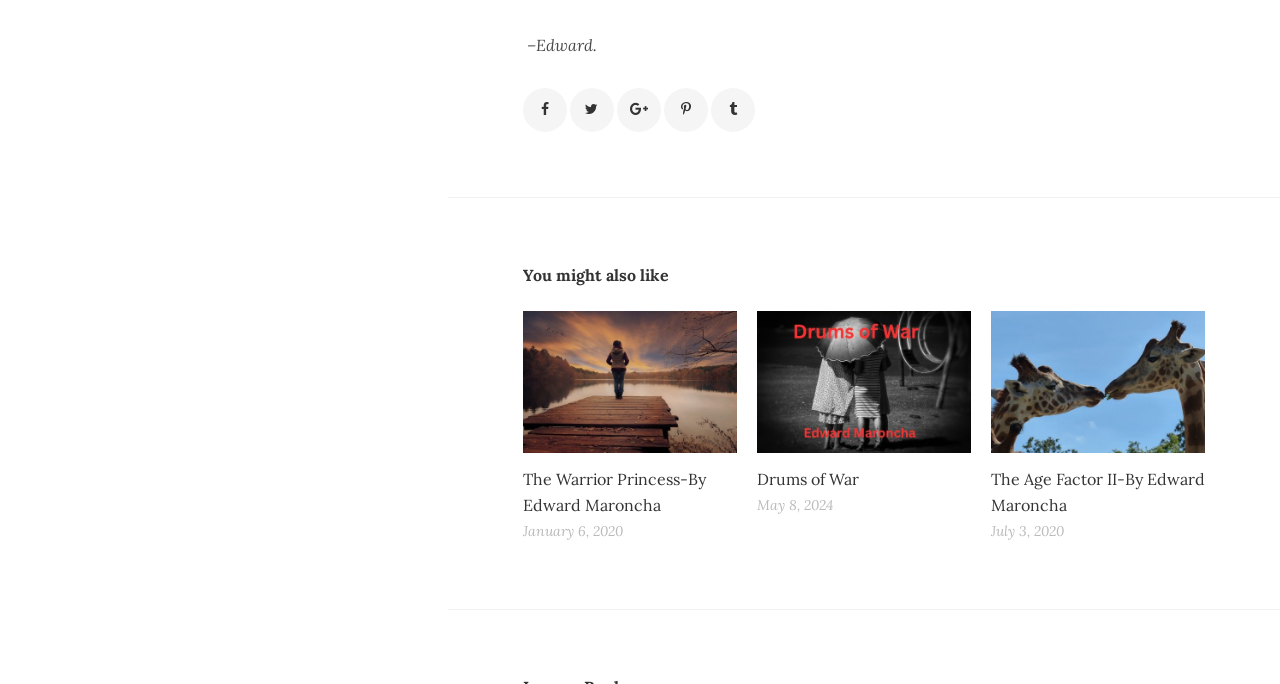How many recommended books are listed?
Answer with a single word or short phrase according to what you see in the image.

3